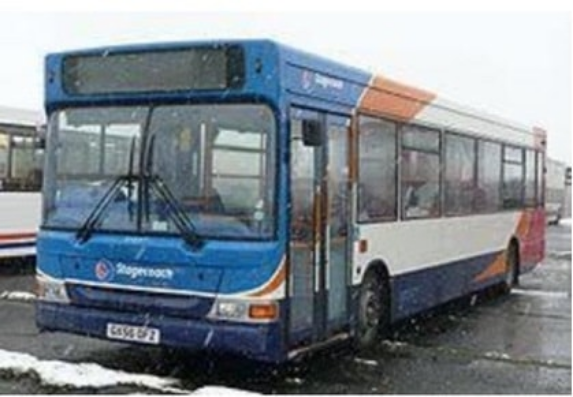Answer the following in one word or a short phrase: 
Where is the bus parked?

A lot